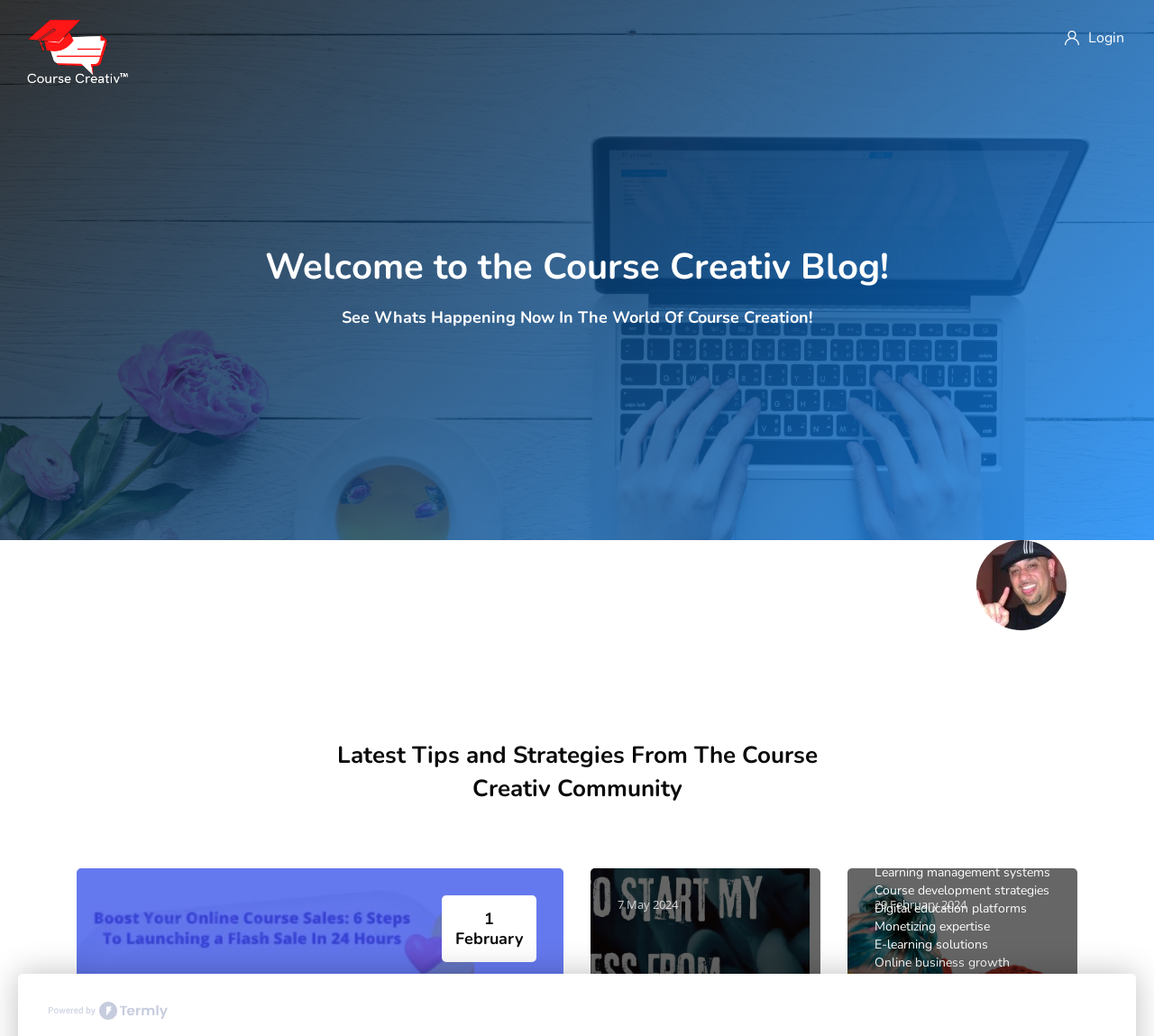Please identify the bounding box coordinates of the area that needs to be clicked to fulfill the following instruction: "Explore online course creation strategies."

[0.758, 0.816, 0.866, 0.833]